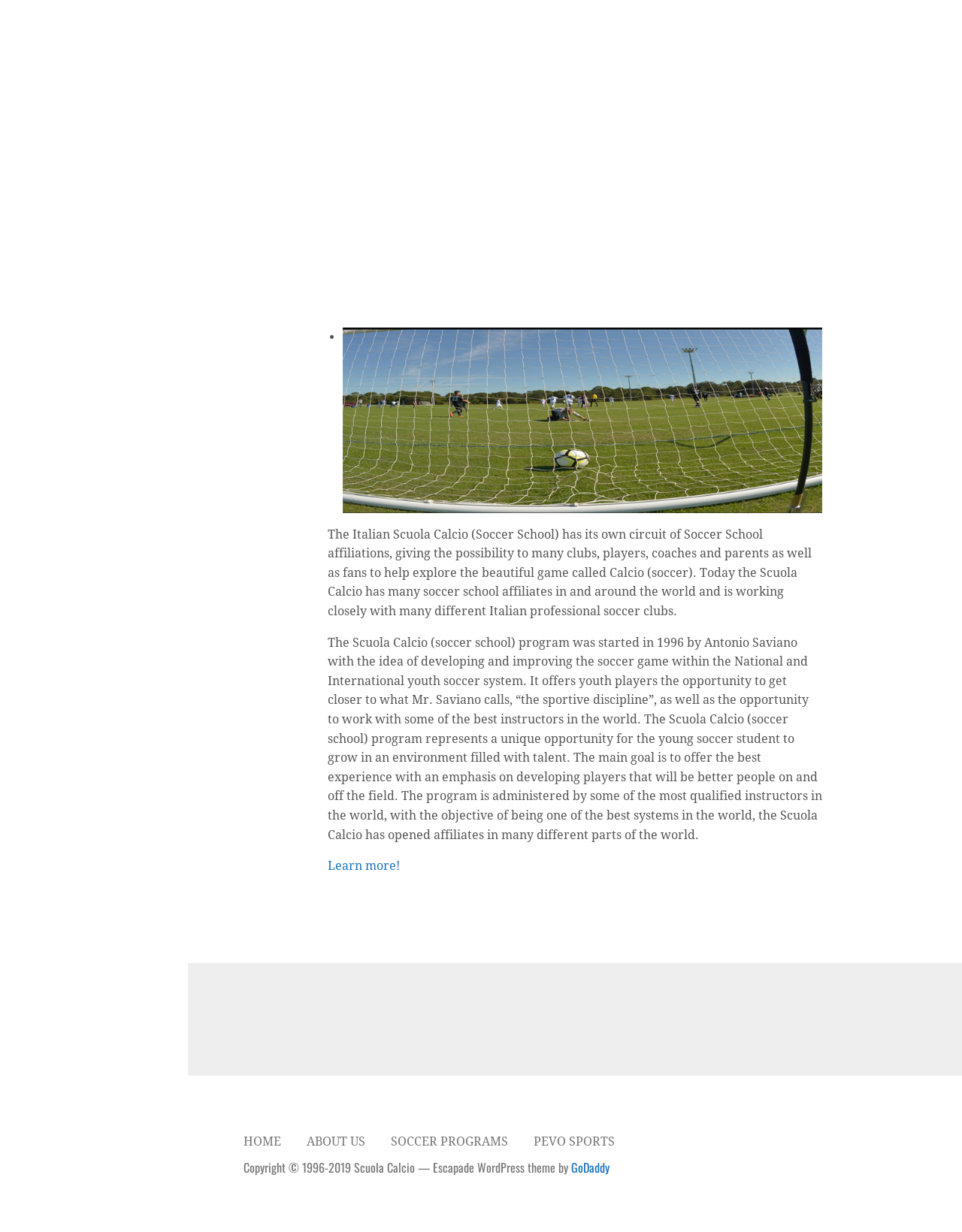Please respond to the question with a concise word or phrase:
What is the name of the WordPress theme used by Scuola Calcio?

Escapade